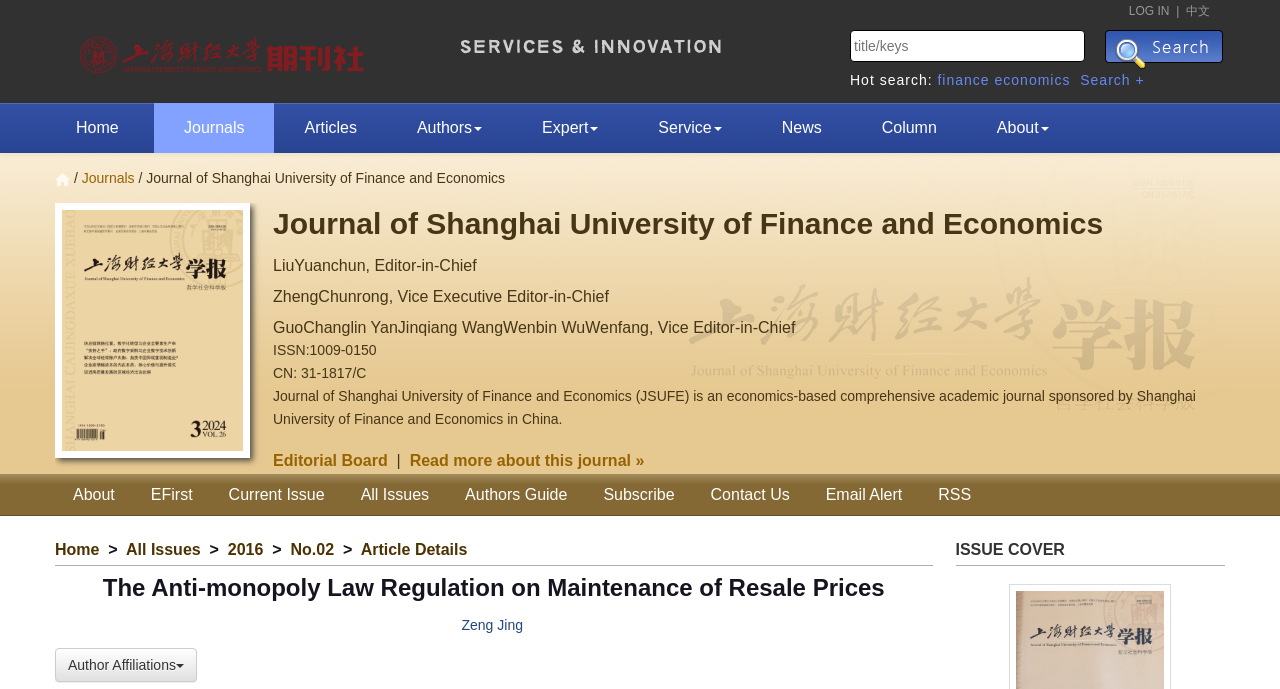Who is the Editor-in-Chief of the journal?
Please give a detailed and elaborate answer to the question based on the image.

I found the answer by looking at the text 'LiuYuanchun, Editor-in-Chief' which is located below the image on the top left of the webpage.